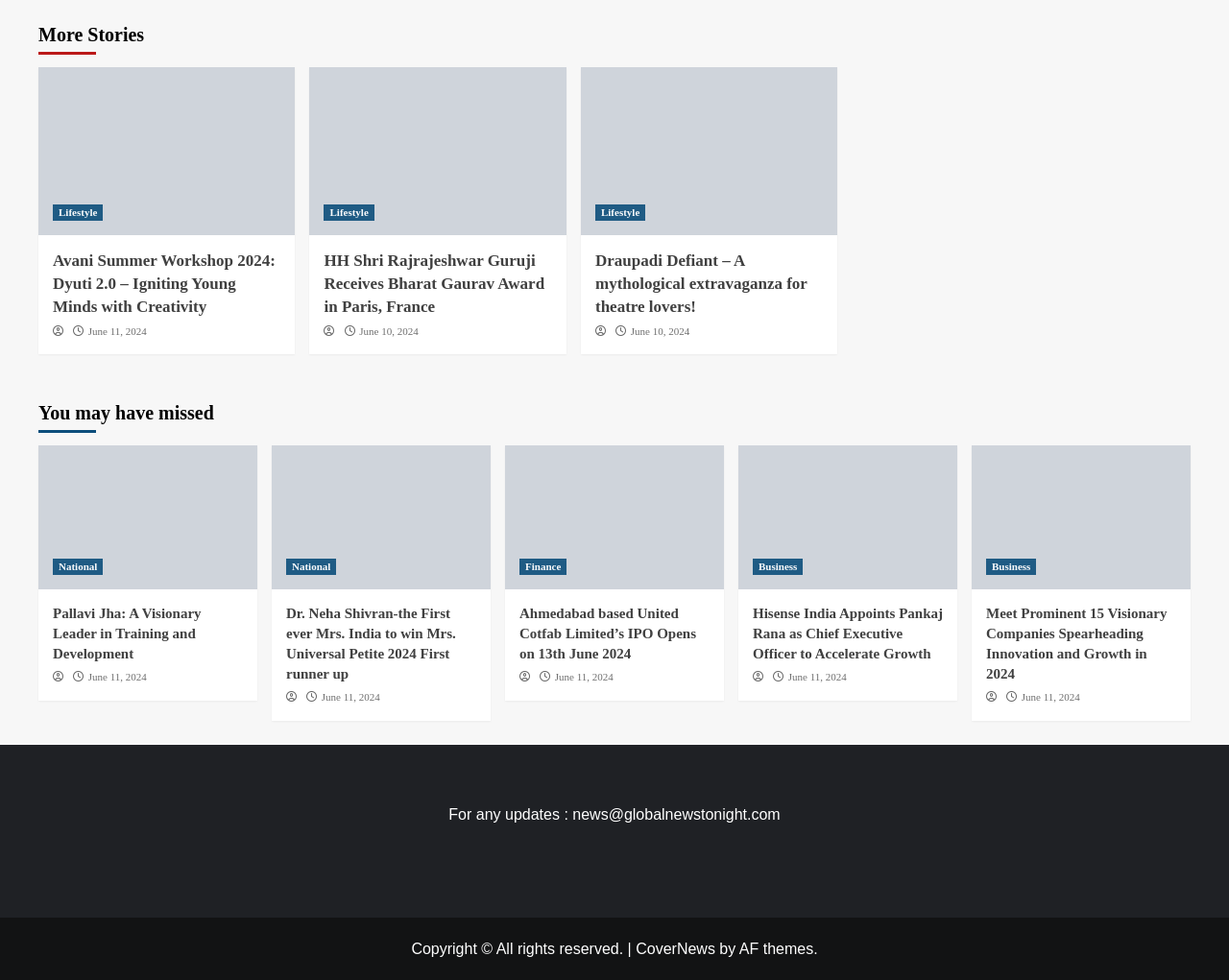Examine the image and give a thorough answer to the following question:
What is the title of the section below the first set of articles?

The section below the first set of articles has a heading 'You may have missed', which indicates the title of the section.